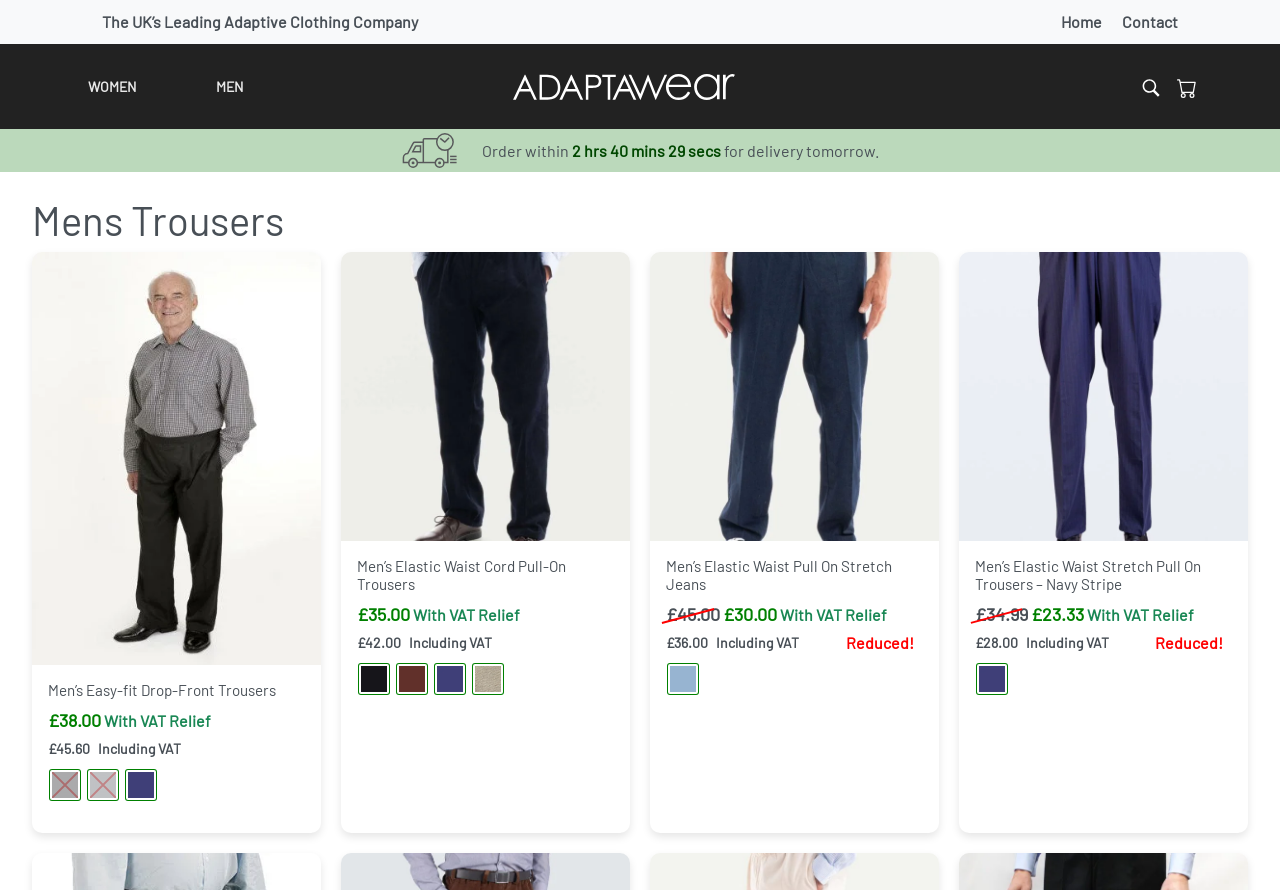Identify the bounding box coordinates of the clickable region required to complete the instruction: "Click on the 'Home' link". The coordinates should be given as four float numbers within the range of 0 and 1, i.e., [left, top, right, bottom].

[0.829, 0.013, 0.861, 0.035]